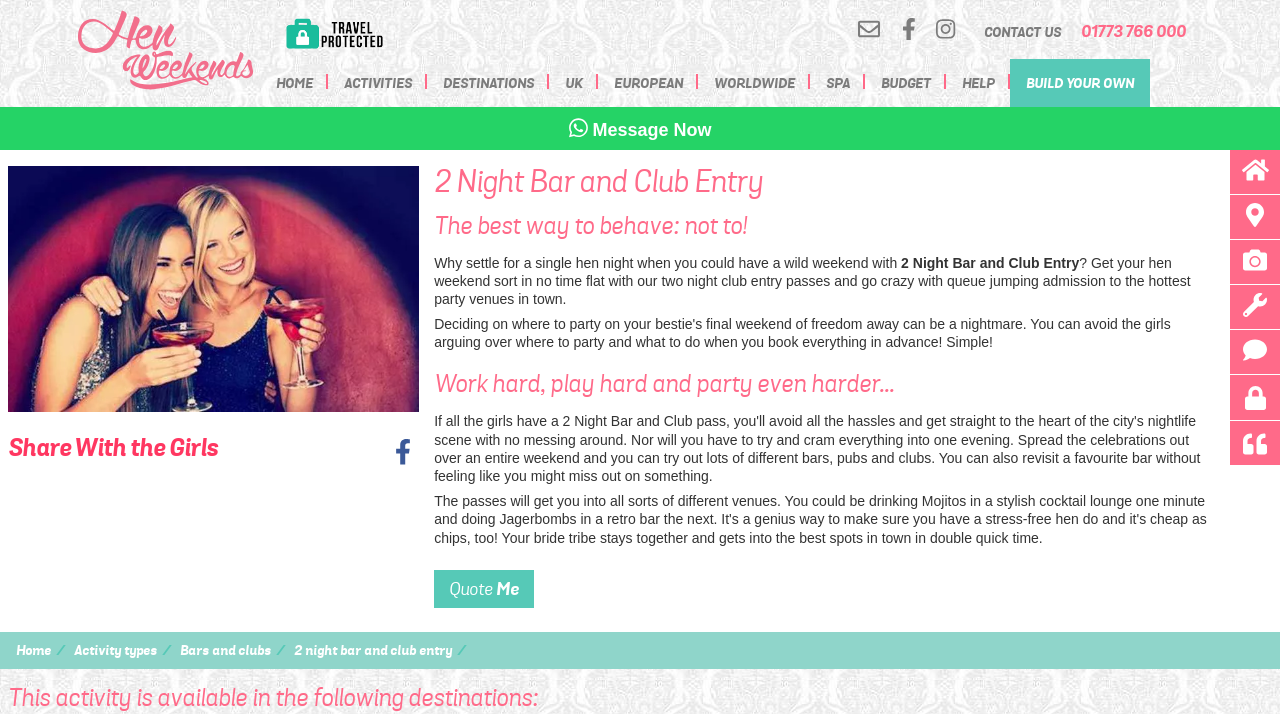Please determine the bounding box coordinates of the section I need to click to accomplish this instruction: "Click the 'hen weekends logo'".

[0.061, 0.011, 0.197, 0.129]